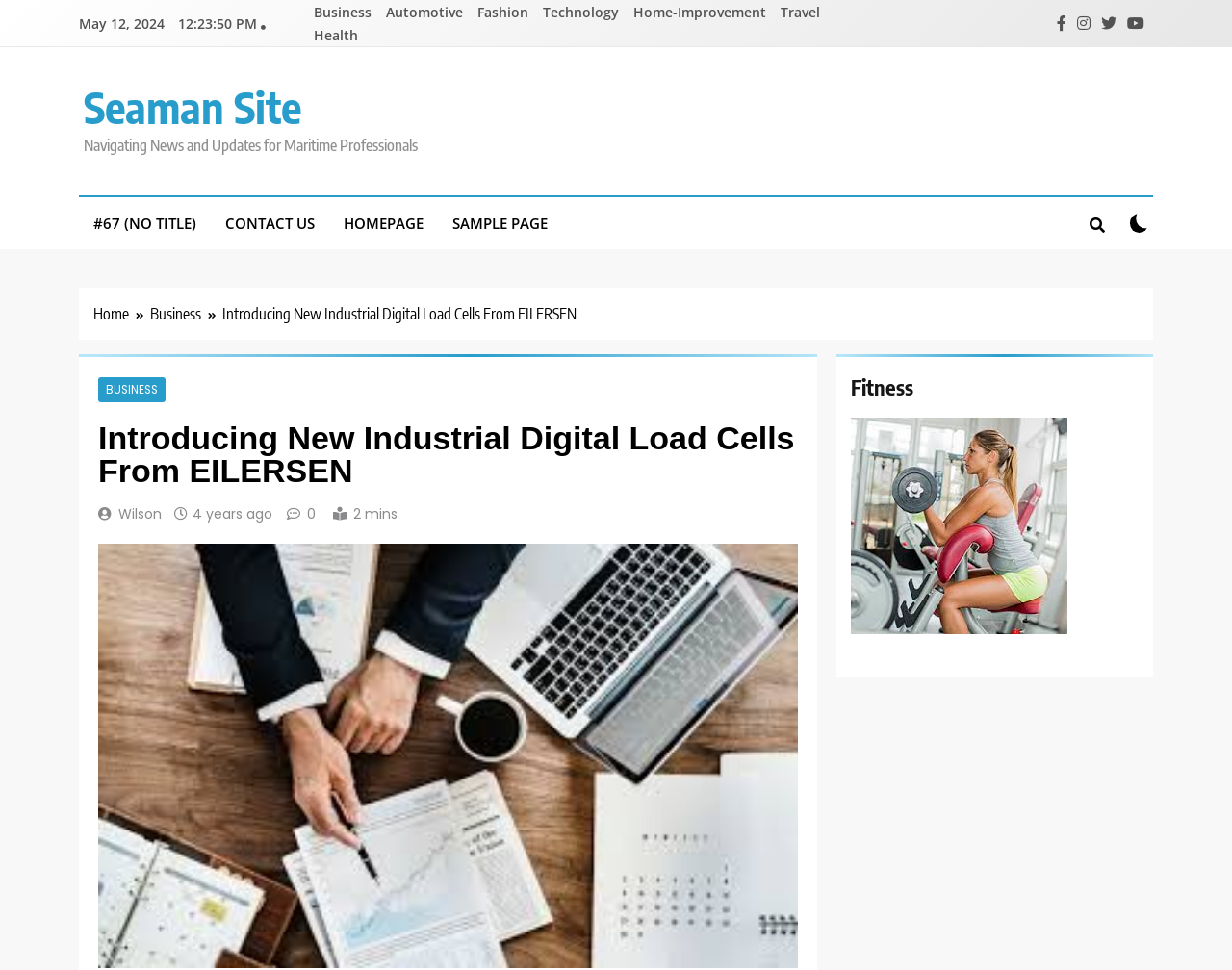Write an elaborate caption that captures the essence of the webpage.

The webpage appears to be a news article or blog post from the Seaman Site, a platform for maritime professionals. At the top of the page, there is a date and time stamp, "May 12, 2024 12:23:51 PM", followed by a row of links to different categories, including Business, Automotive, Fashion, Technology, Home-Improvement, and Travel. 

Below these links, there is a section with three social media icons and a link to the Seaman Site. The main content of the page is an article titled "Introducing New Industrial Digital Load Cells From EILERSEN", which is a news update about a new product in the industrial sector. The article has a heading, a brief introduction, and some metadata, including the author's name, "Wilson", and the time it was posted, "4 years ago". 

To the right of the article, there is a sidebar with links to other pages, including "CONTACT US", "HOMEPAGE", and "SAMPLE PAGE". There is also a button with a search icon and a checkbox below it. At the bottom of the page, there is a navigation section with breadcrumbs, showing the path from the homepage to the current article.